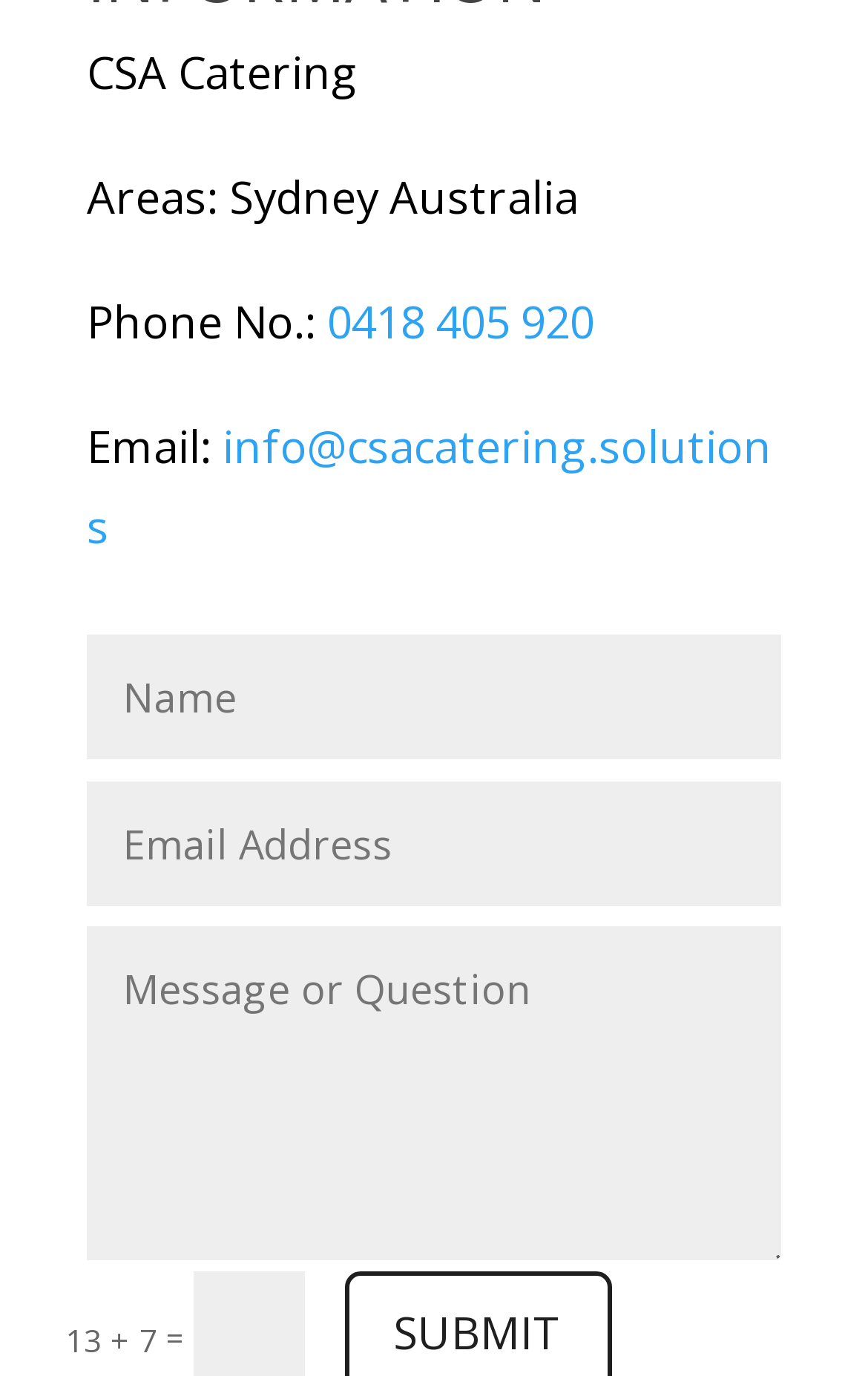Identify the bounding box coordinates for the UI element described as: "name="et_pb_contact_message_0" placeholder="Message or Question"". The coordinates should be provided as four floats between 0 and 1: [left, top, right, bottom].

[0.101, 0.674, 0.9, 0.916]